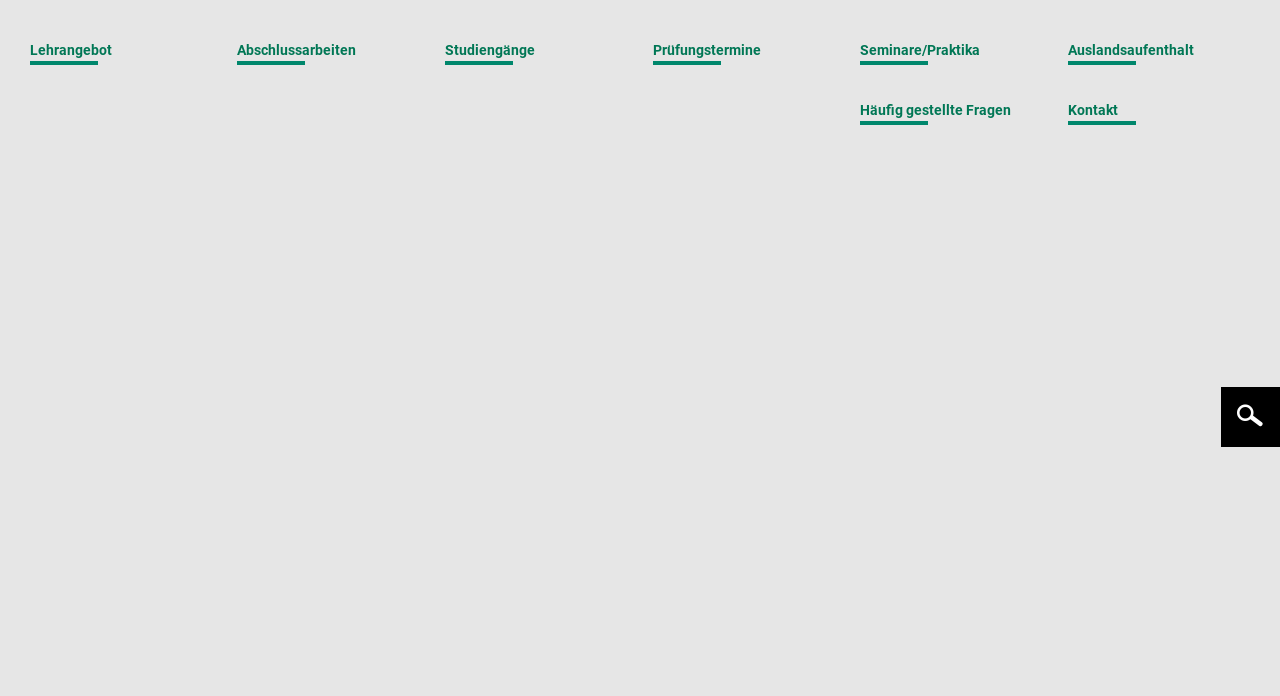Please locate the bounding box coordinates of the element that should be clicked to complete the given instruction: "Check the contact information".

[0.834, 0.207, 0.977, 0.241]